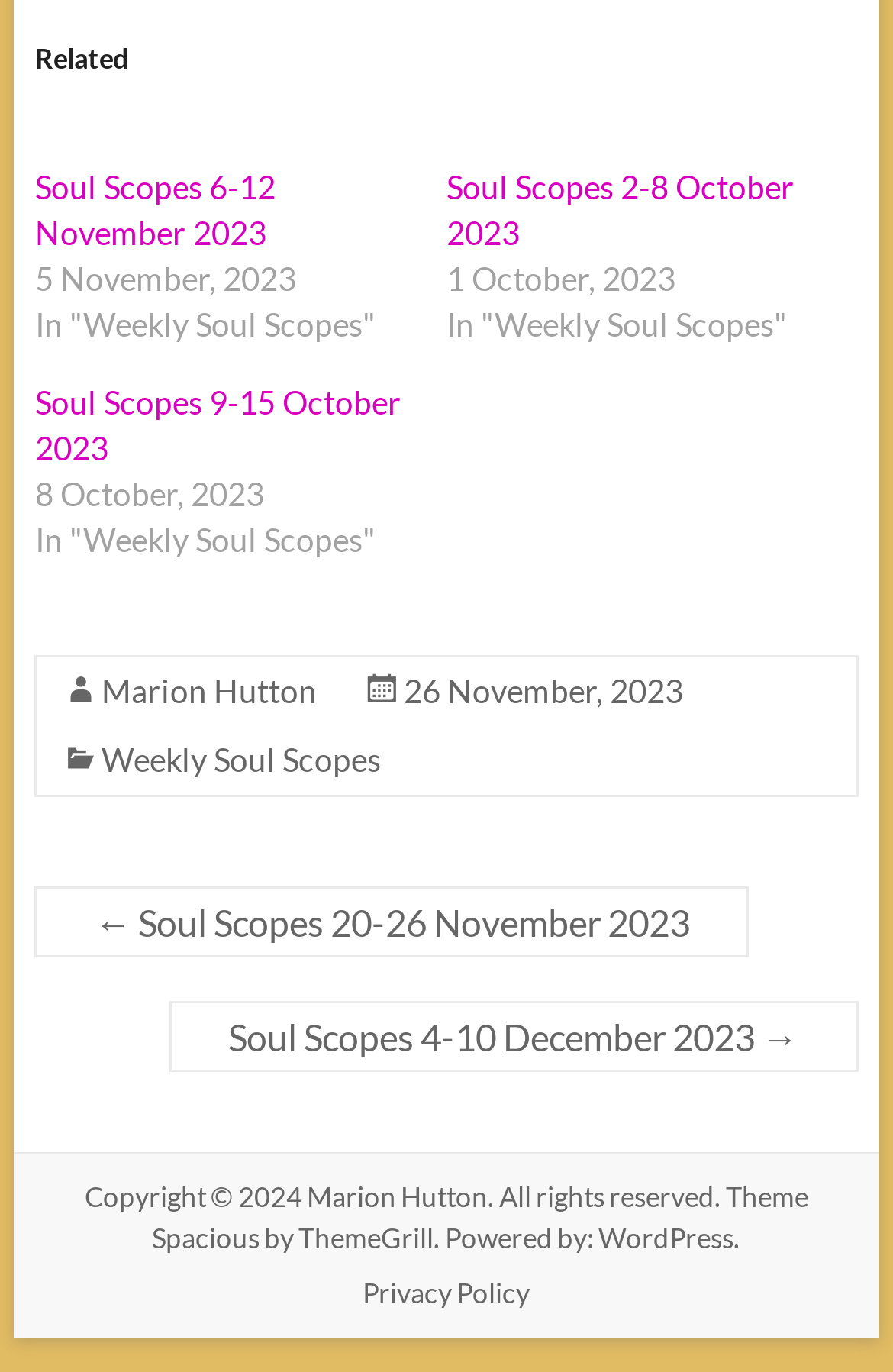Find the bounding box coordinates for the UI element whose description is: "Weekly Soul Scopes". The coordinates should be four float numbers between 0 and 1, in the format [left, top, right, bottom].

[0.114, 0.539, 0.426, 0.567]